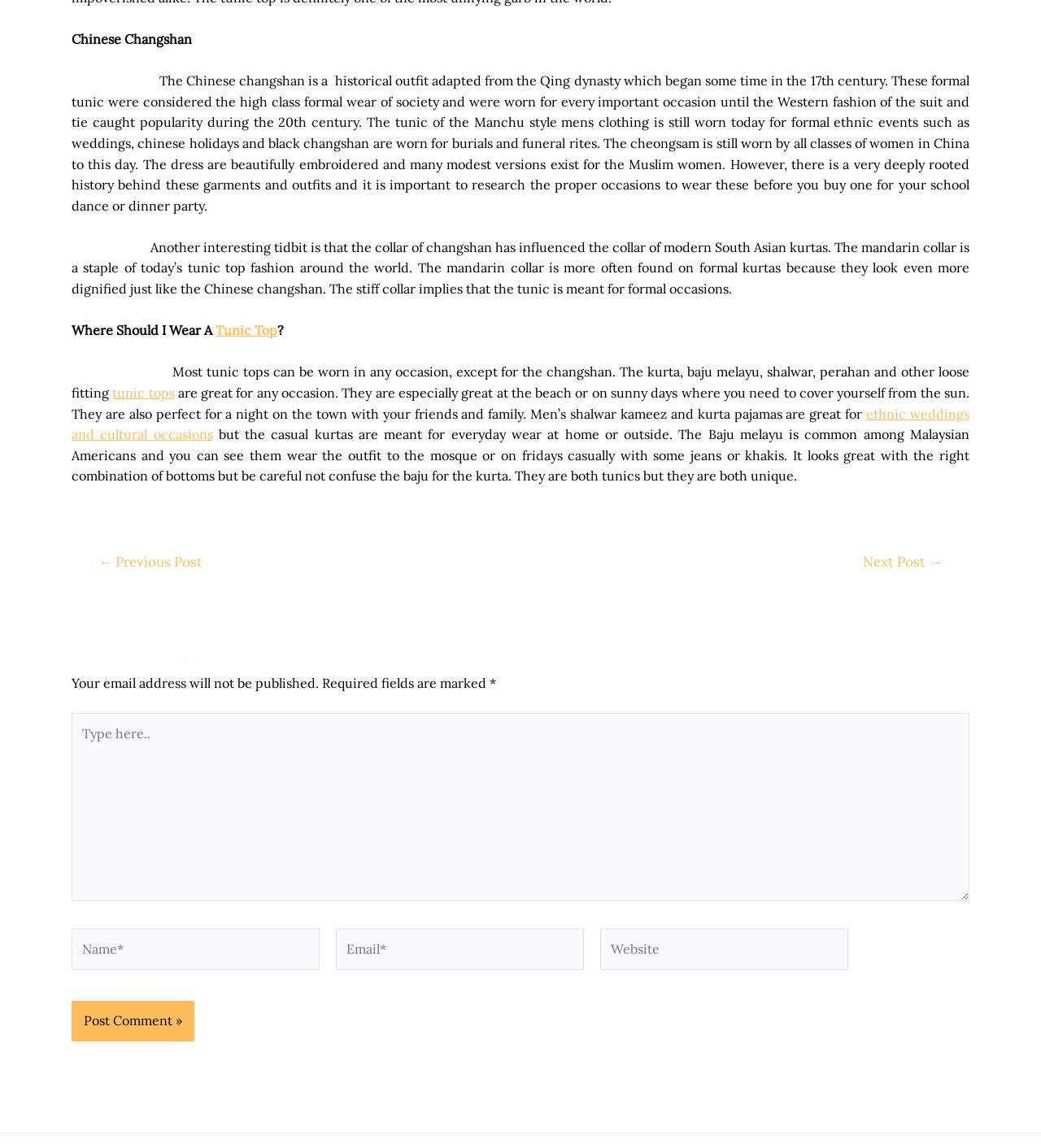Identify the bounding box coordinates of the clickable region to carry out the given instruction: "Click the 'Next Post →' link".

[0.809, 0.484, 0.926, 0.496]